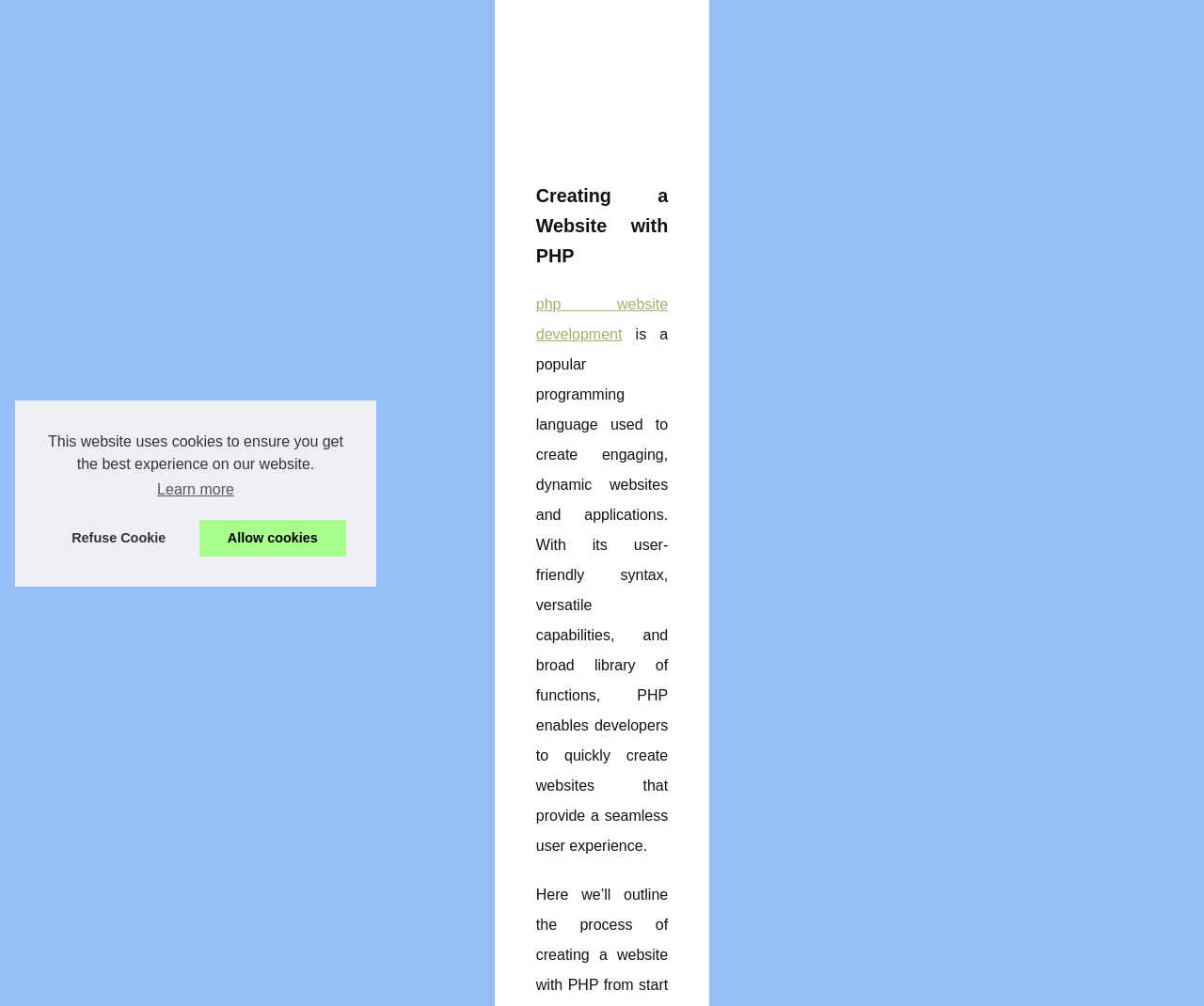Provide the bounding box coordinates of the HTML element this sentence describes: "Flexibilité et expertise:...". The bounding box coordinates consist of four float numbers between 0 and 1, i.e., [left, top, right, bottom].

[0.75, 0.773, 0.938, 0.796]